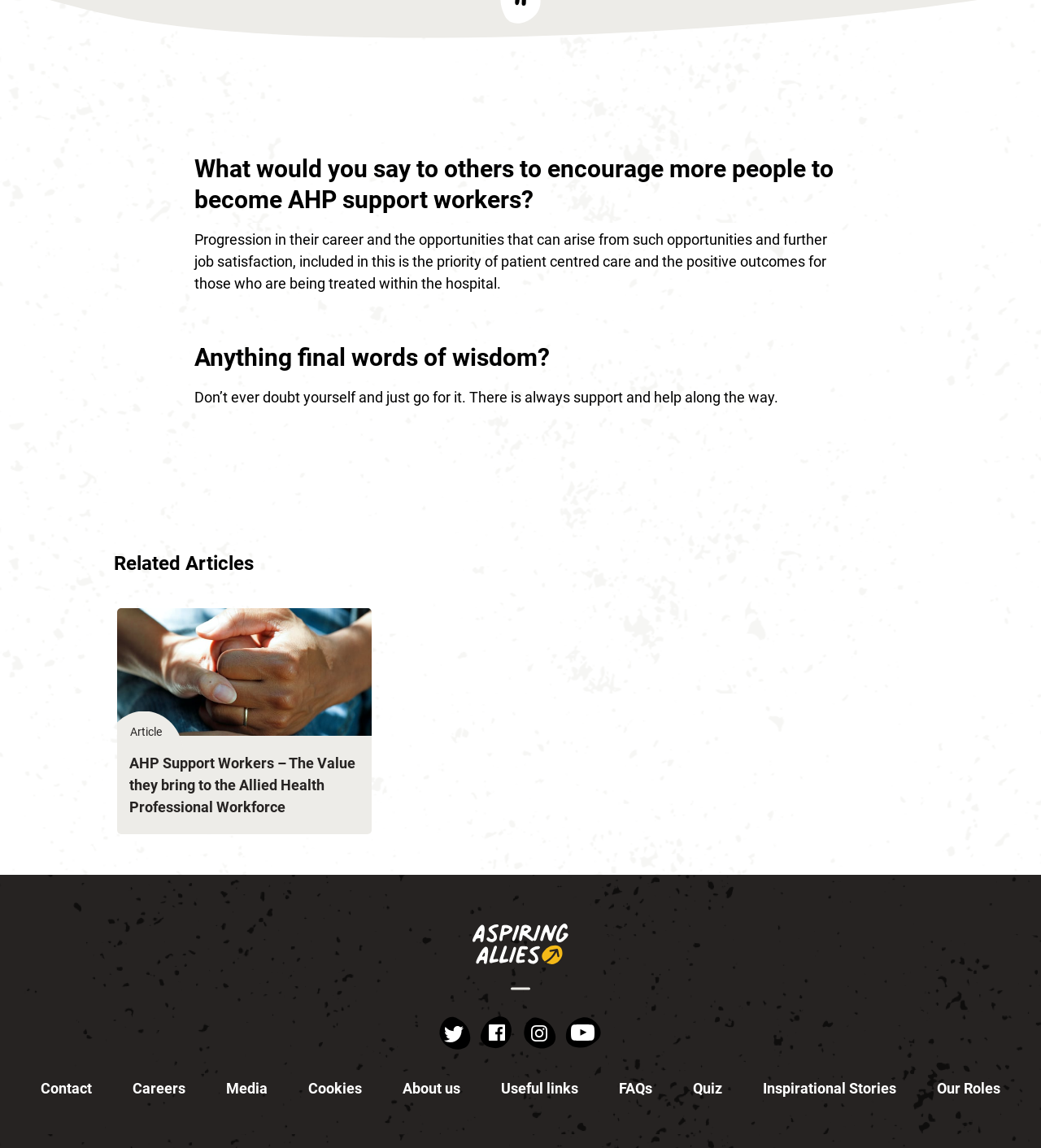What is the topic of the article?
Give a one-word or short-phrase answer derived from the screenshot.

AHP support workers